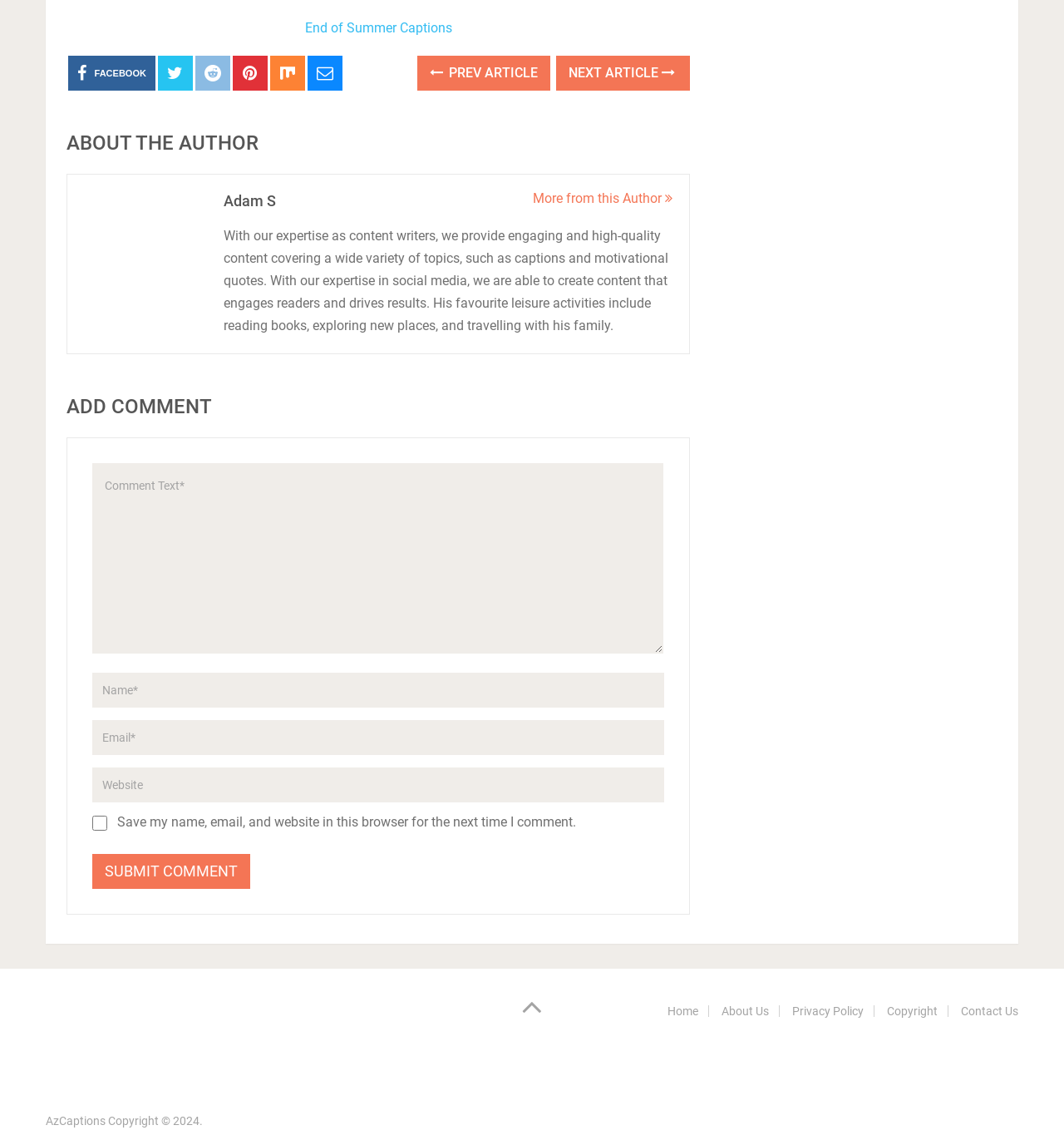What is the name of the website?
Analyze the image and deliver a detailed answer to the question.

The name of the website can be found at the top of the webpage, where it is written as 'AzCaptions'.